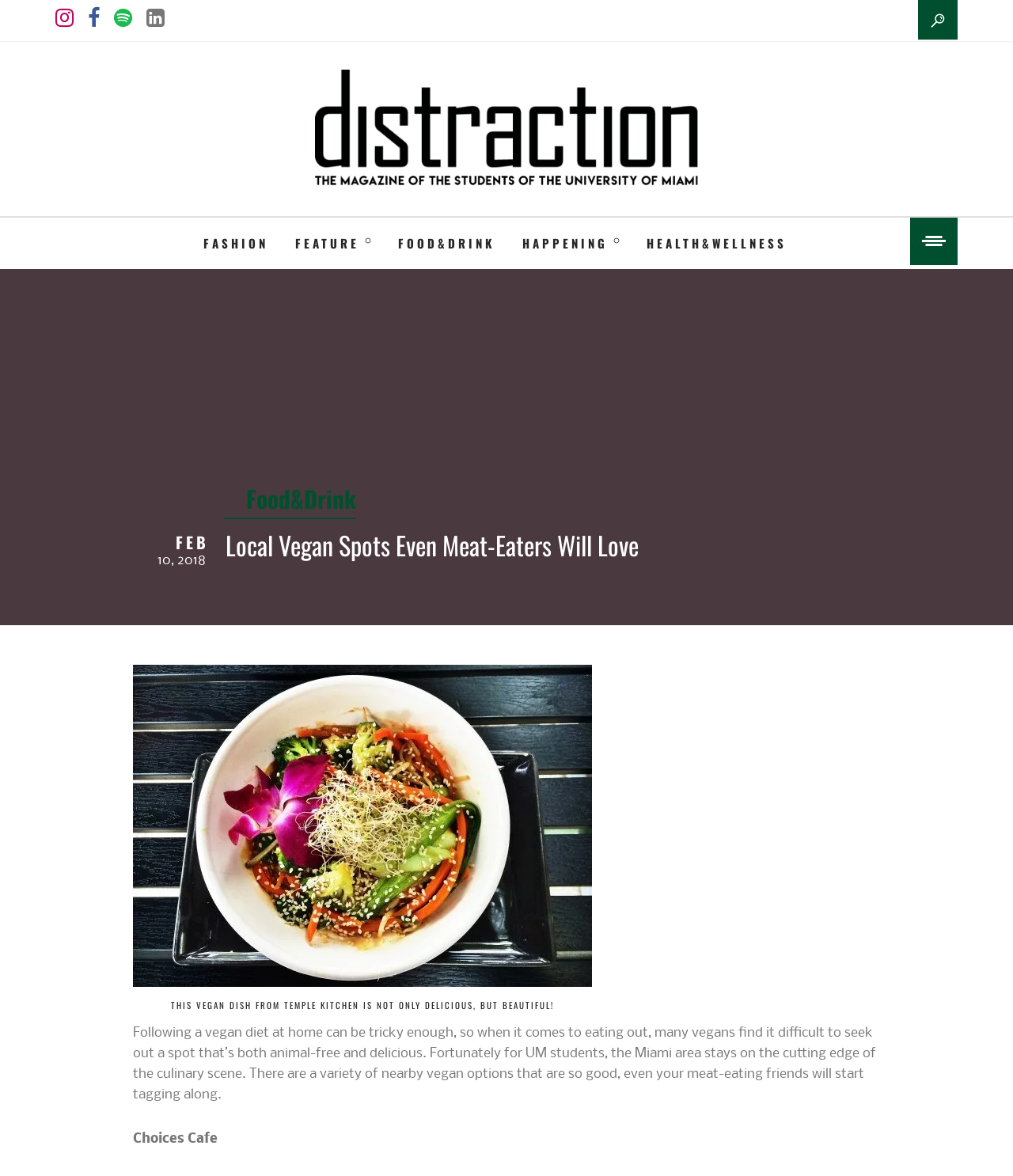What is the name of the vegan dish shown in the image?
Use the image to answer the question with a single word or phrase.

Not specified